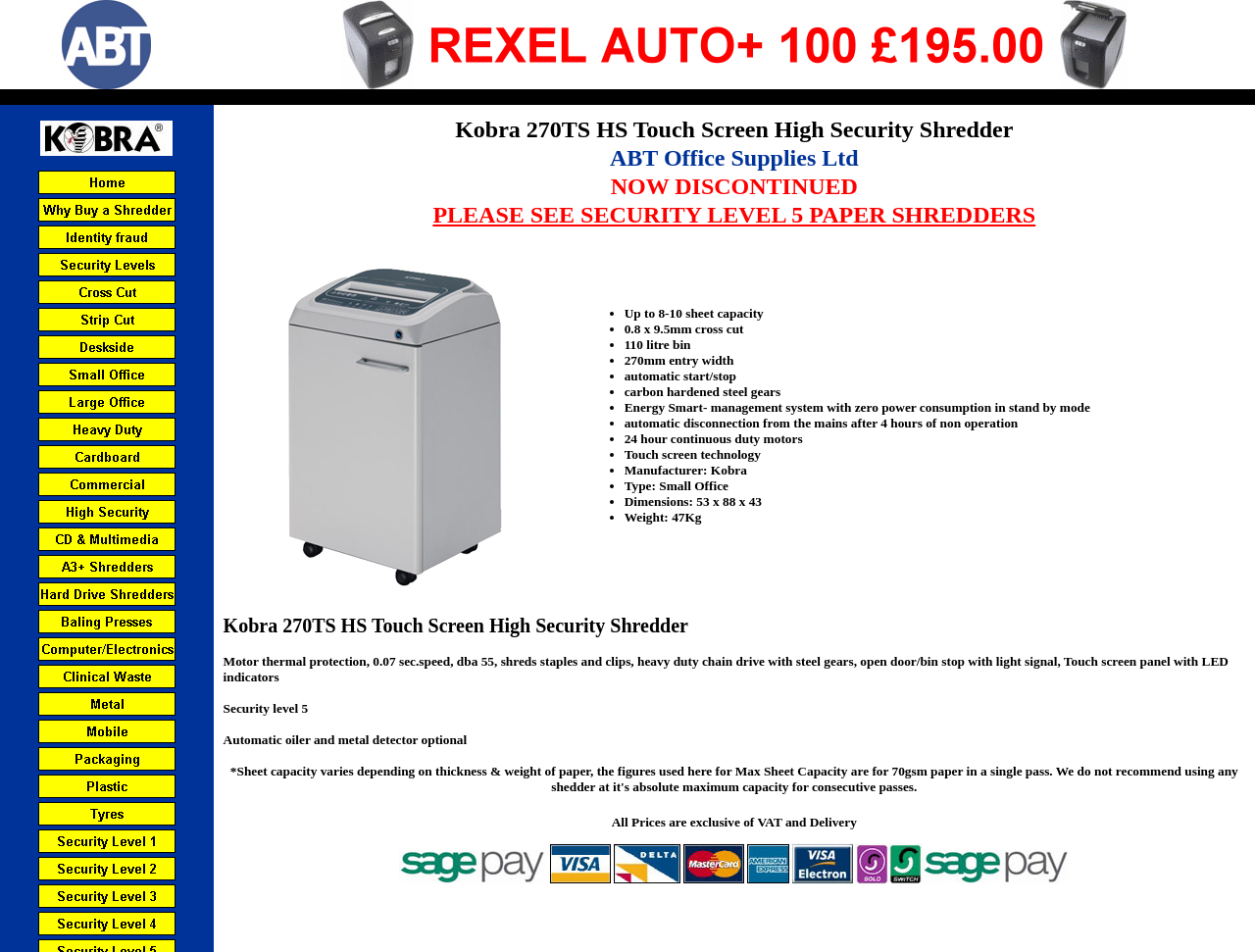Please identify the coordinates of the bounding box for the clickable region that will accomplish this instruction: "Learn about Identity Fraud".

[0.03, 0.252, 0.14, 0.267]